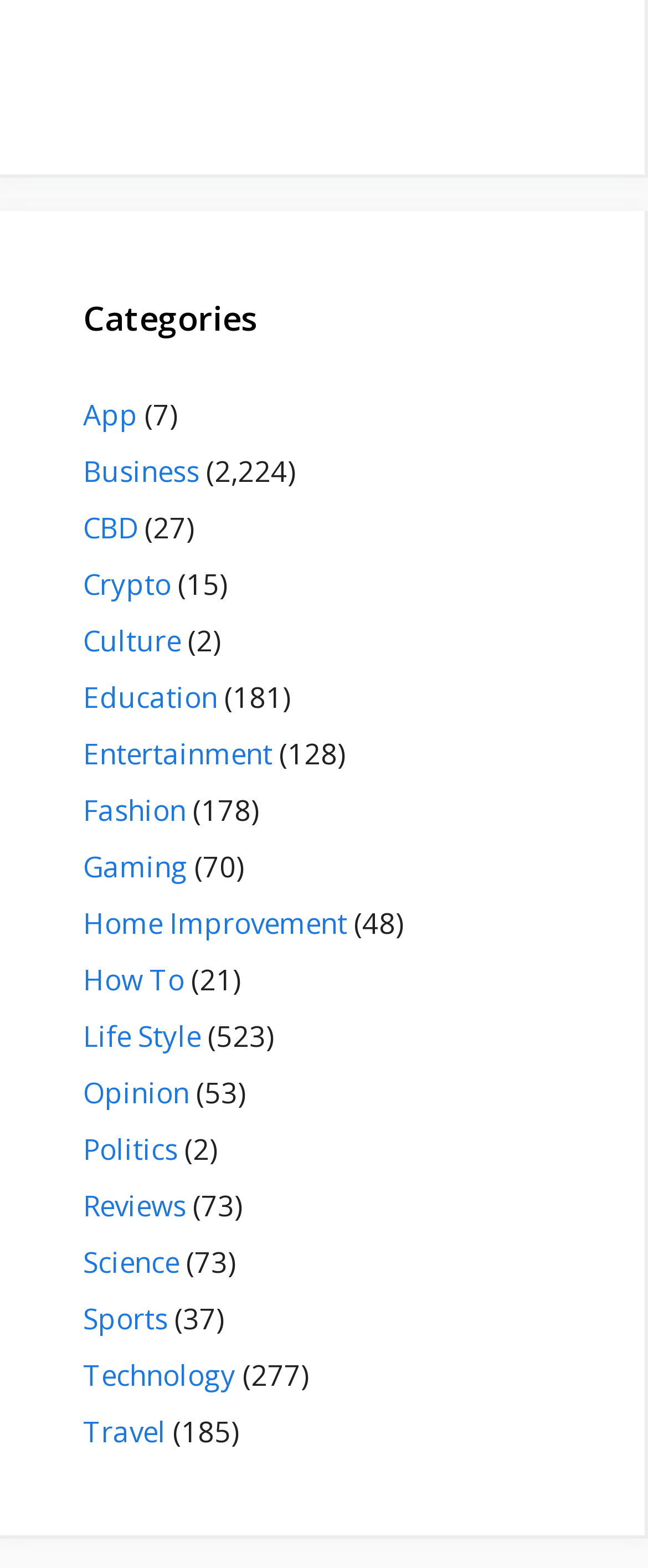Answer the following inquiry with a single word or phrase:
How many categories are listed?

25